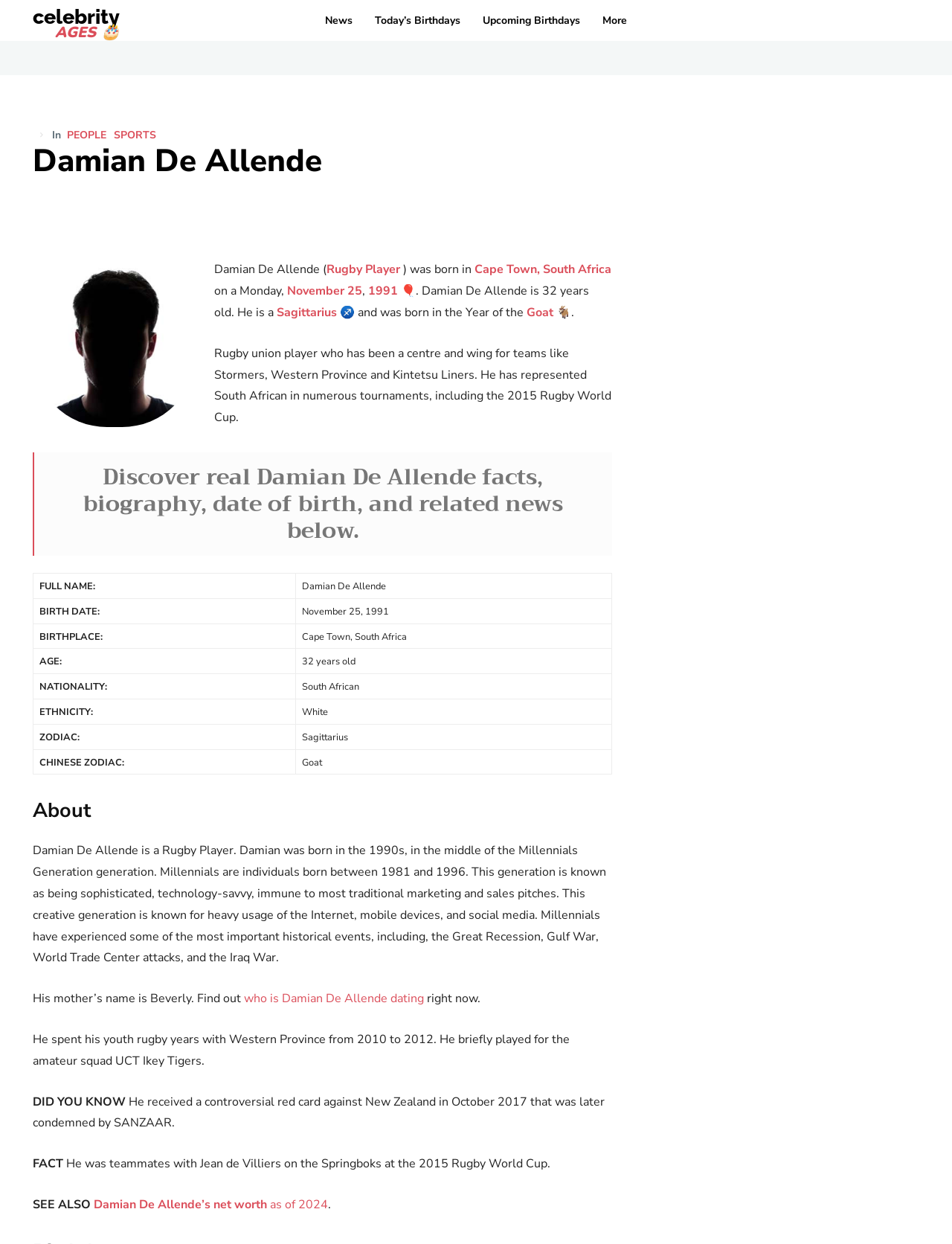Show the bounding box coordinates of the element that should be clicked to complete the task: "Click on the 'celebrity AGES 🎂' link".

[0.034, 0.005, 0.126, 0.032]